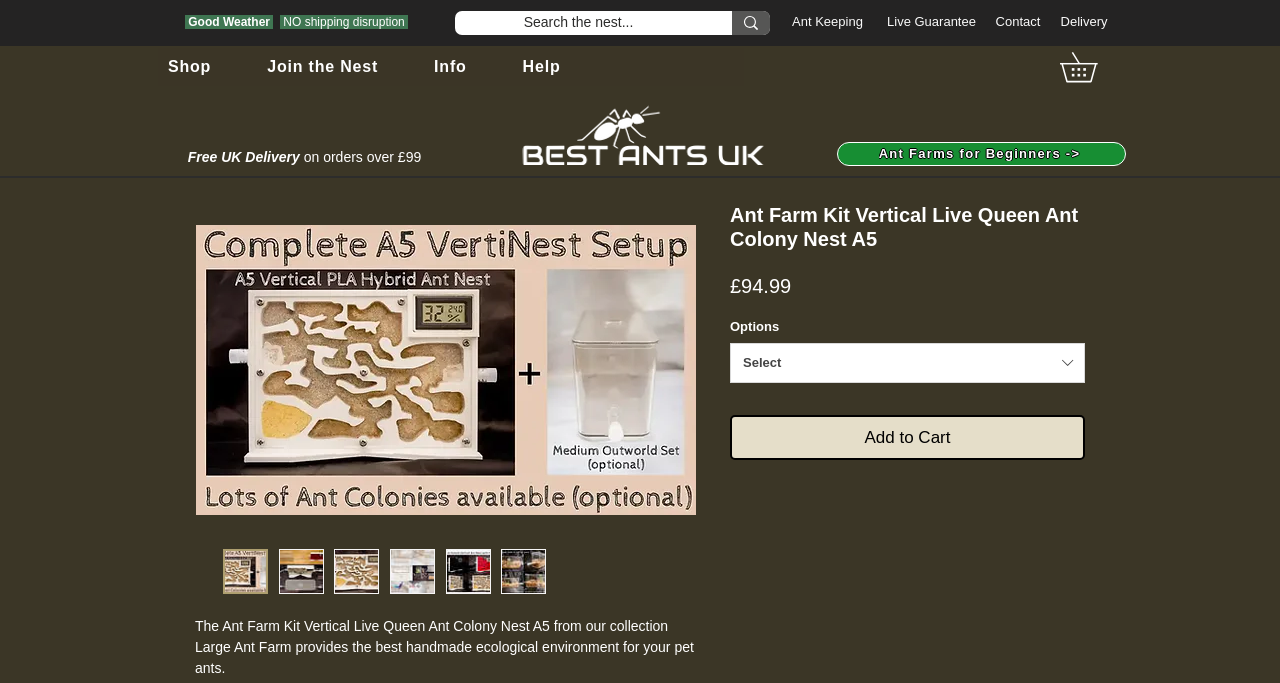Provide your answer to the question using just one word or phrase: Is there a navigation menu on the webpage?

Yes